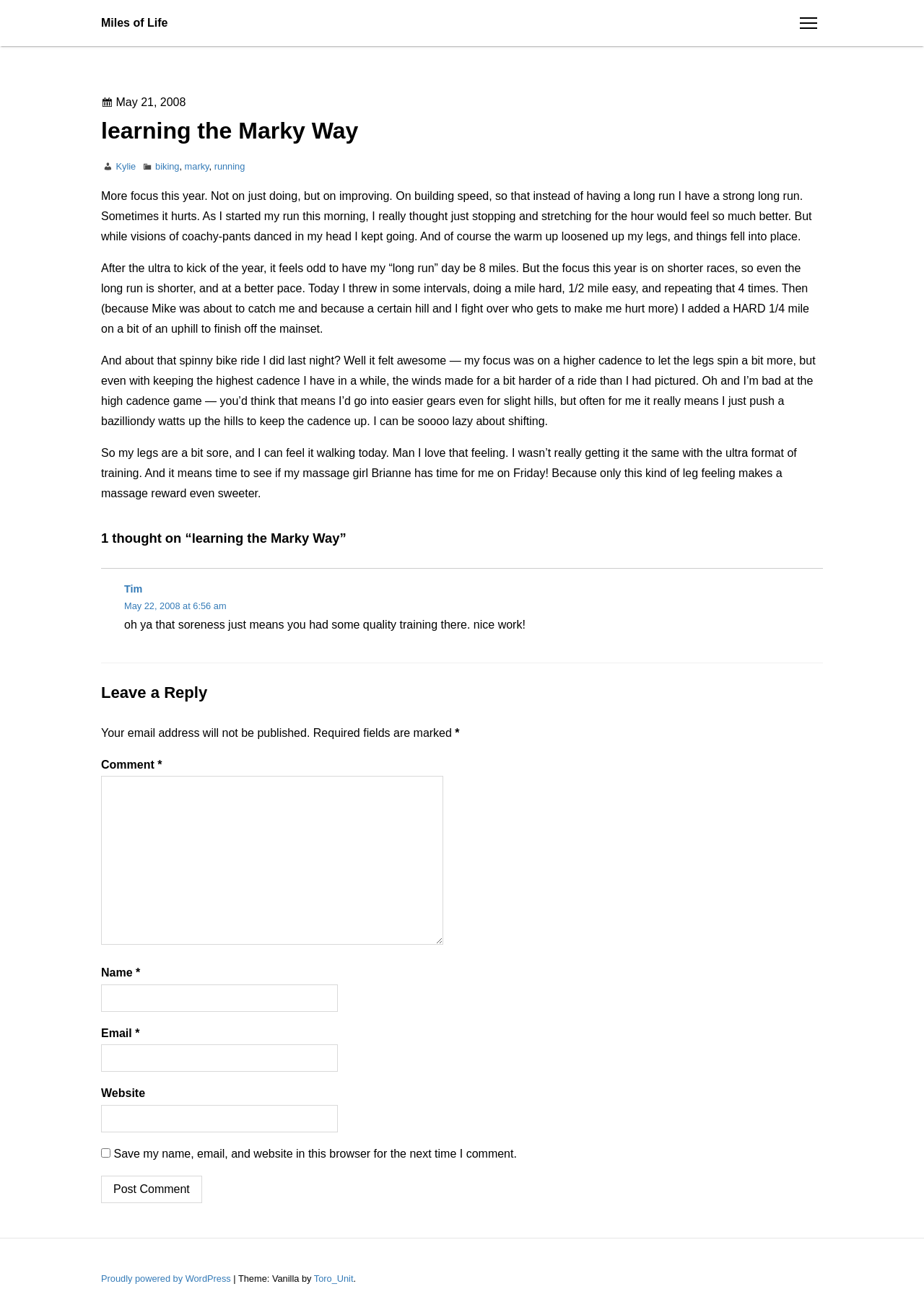Given the description Proudly powered by WordPress, predict the bounding box coordinates of the UI element. Ensure the coordinates are in the format (top-left x, top-left y, bottom-right x, bottom-right y) and all values are between 0 and 1.

[0.109, 0.987, 0.253, 0.996]